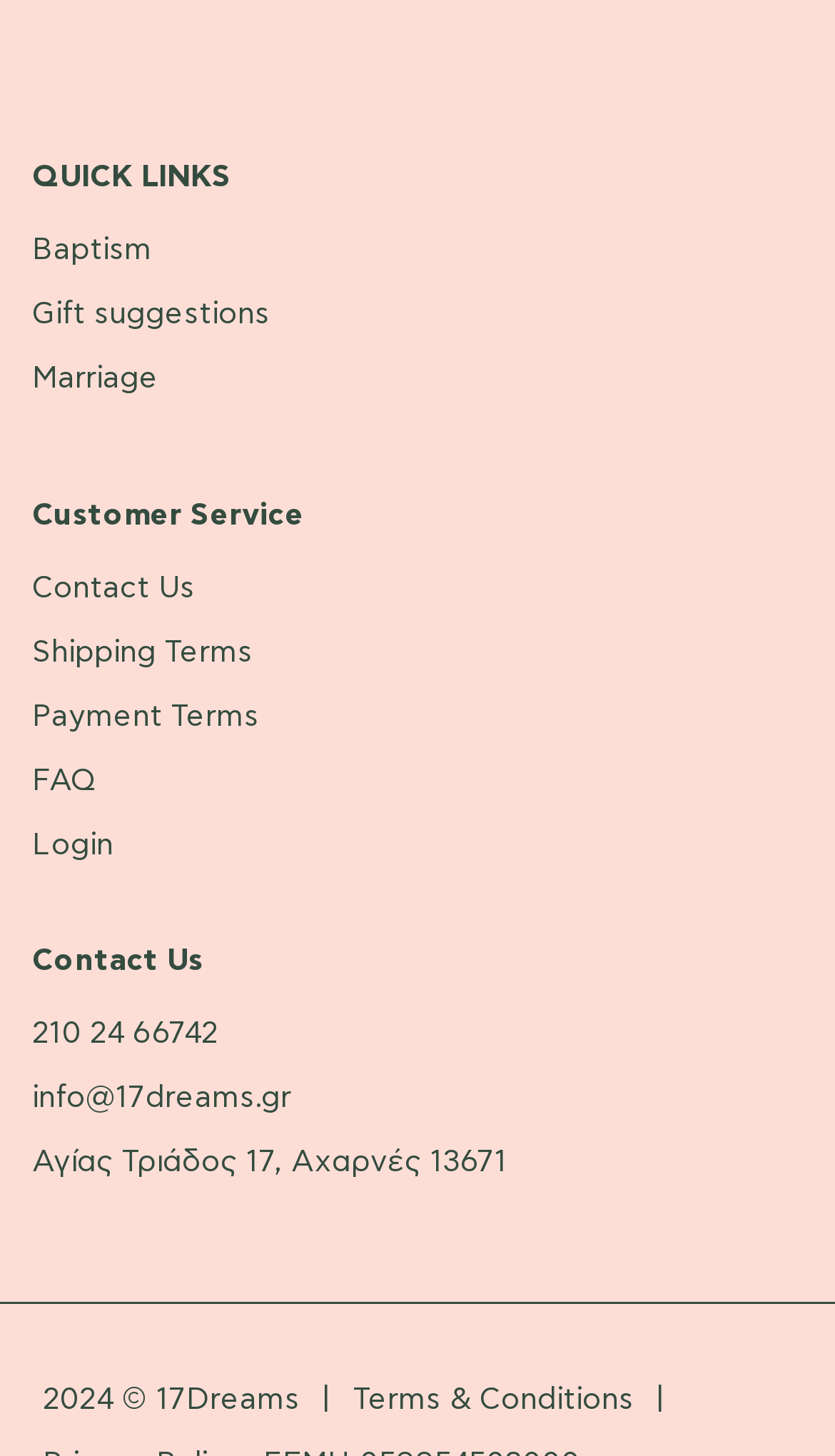What is the first quick link?
Please provide a detailed and thorough answer to the question.

The first quick link is 'Baptism' which is located at the top of the webpage under the 'QUICK LINKS' heading.